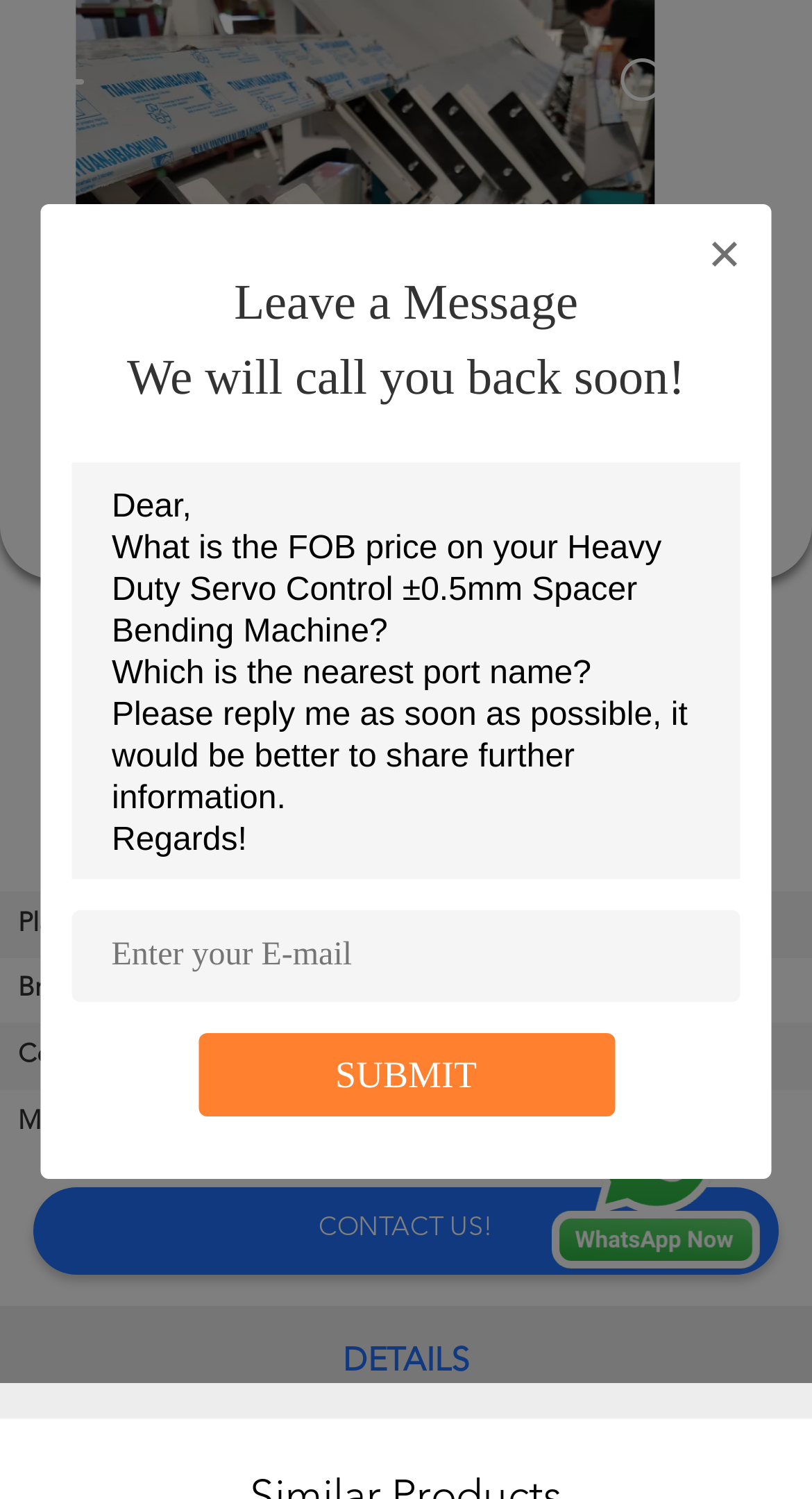Refer to the image and provide a thorough answer to this question:
What is the price of the Heavy Duty Servo Control ±0.5mm Spacer Bending Machine?

The price of the Heavy Duty Servo Control ±0.5mm Spacer Bending Machine can be found in the table on the webpage, which shows the details of the product. The table has a row with the header 'Price' and the corresponding cell contains the value '$29000 set'.